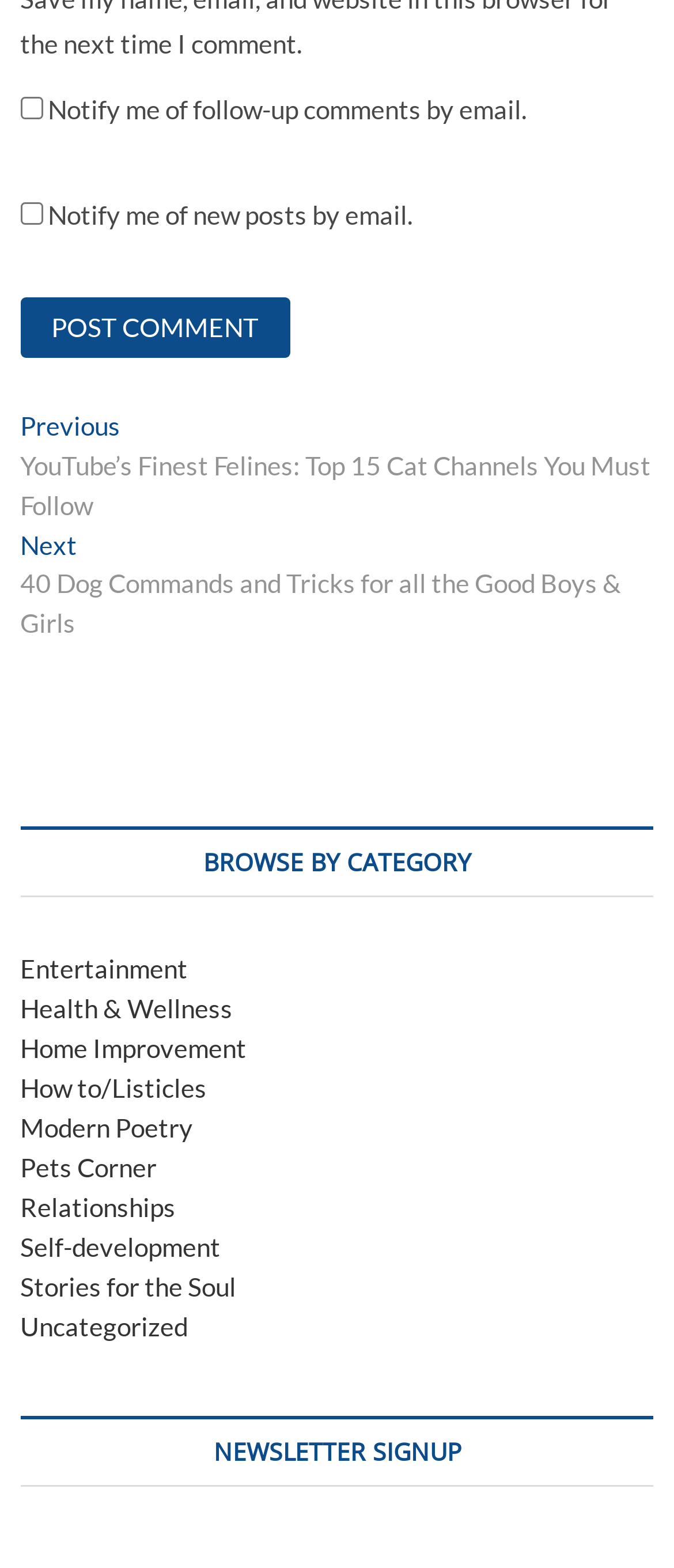Find the bounding box coordinates of the clickable area required to complete the following action: "Check the box to notify me of follow-up comments by email".

[0.03, 0.062, 0.063, 0.076]